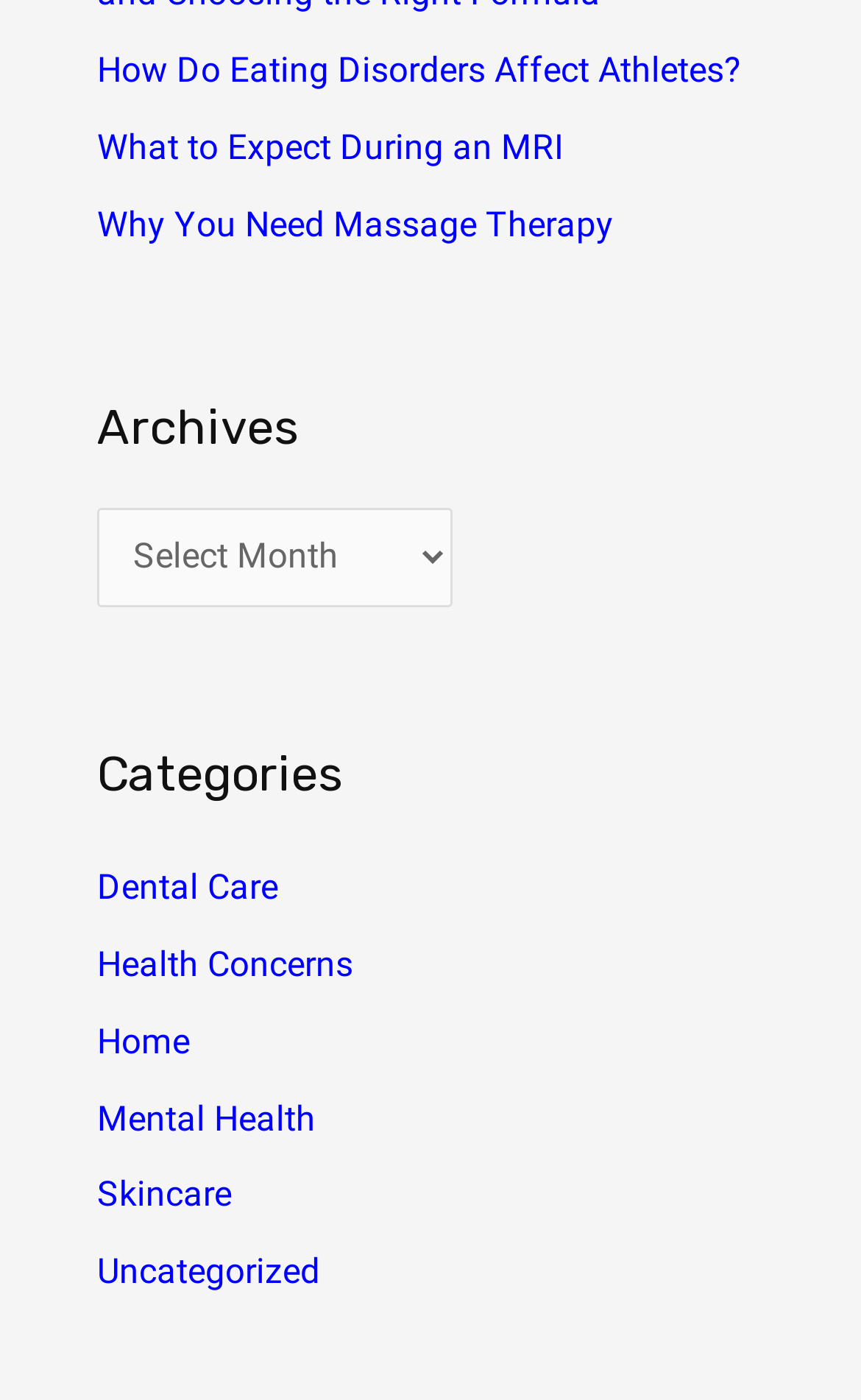What is the first link on the webpage?
Respond to the question with a single word or phrase according to the image.

How Do Eating Disorders Affect Athletes?